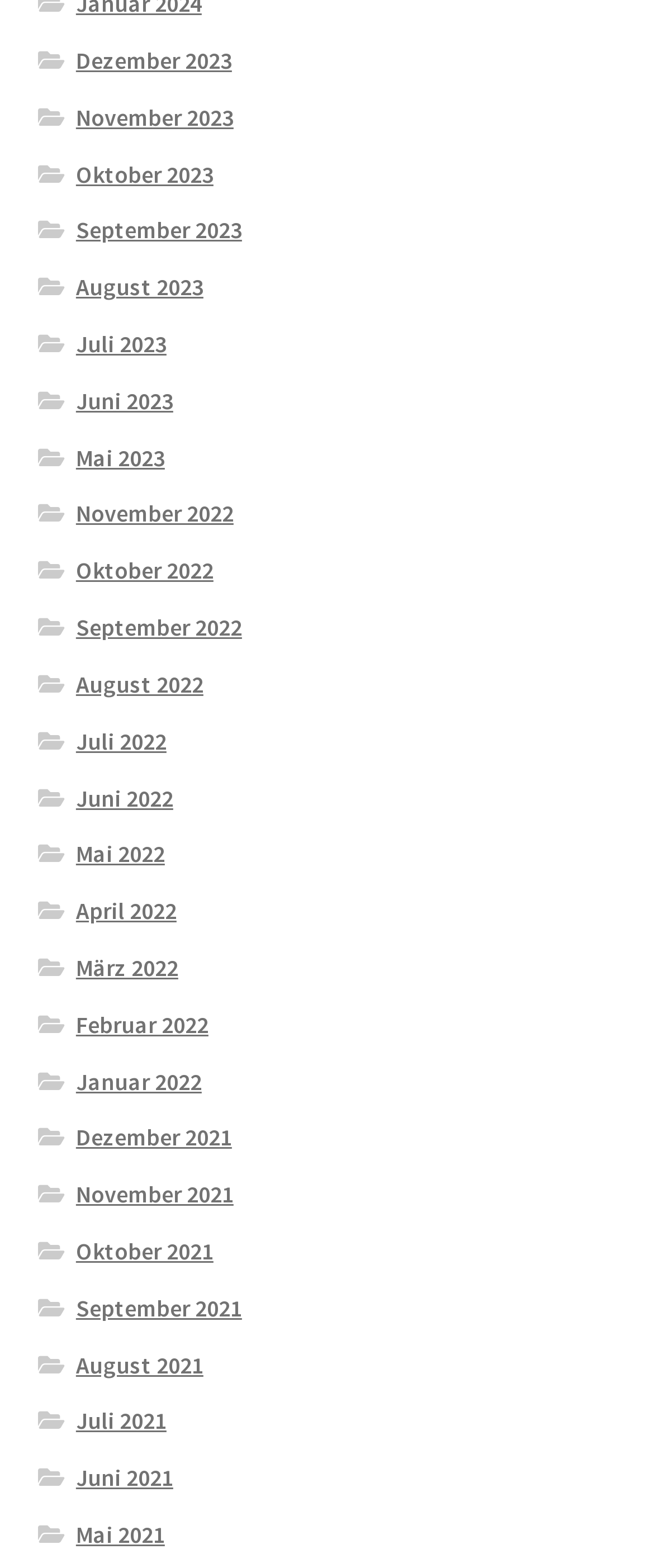Identify the bounding box for the UI element described as: "Januar 2022". Ensure the coordinates are four float numbers between 0 and 1, formatted as [left, top, right, bottom].

[0.116, 0.68, 0.308, 0.699]